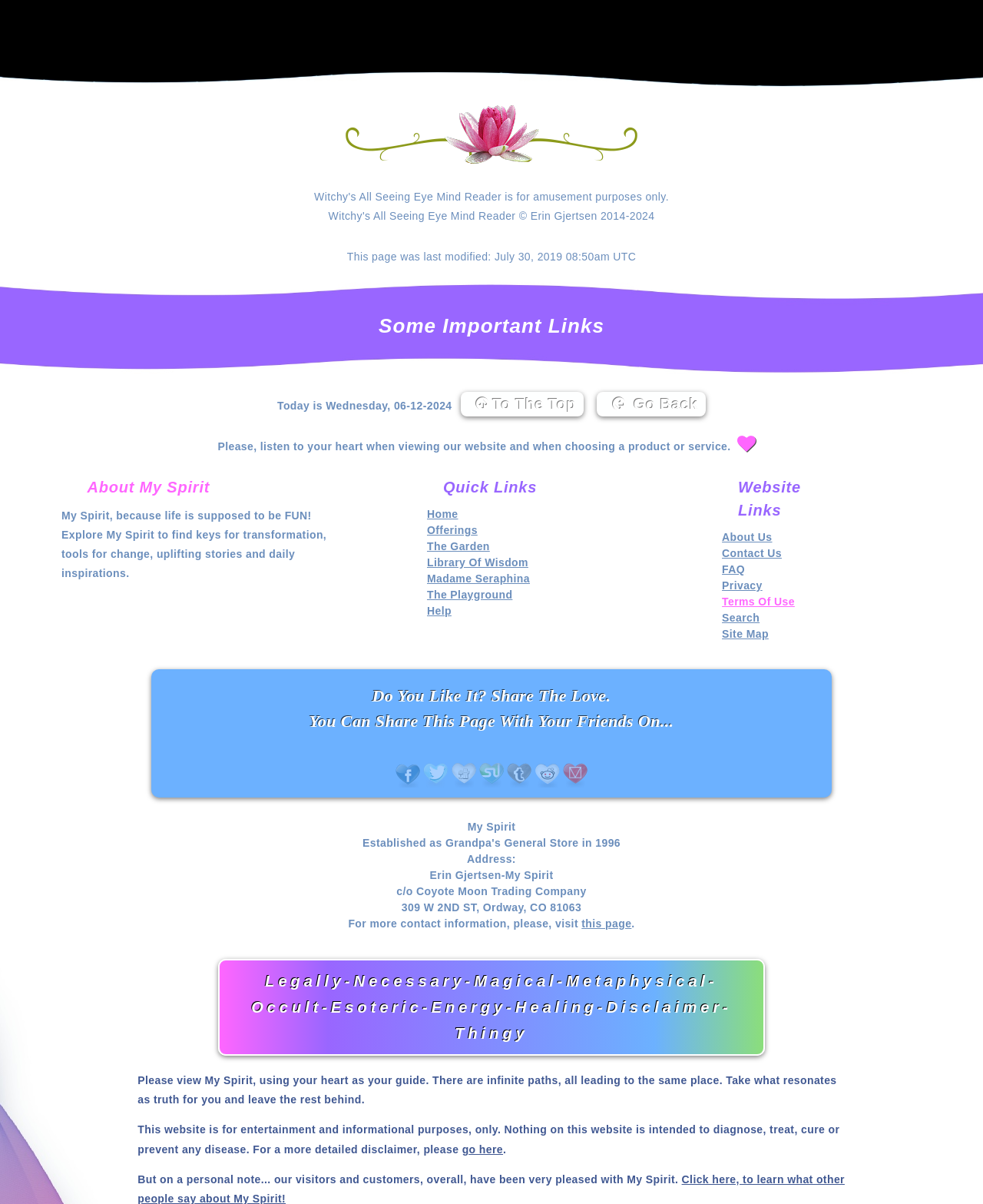Identify the coordinates of the bounding box for the element that must be clicked to accomplish the instruction: "Go to the 'About Us' page".

[0.734, 0.441, 0.786, 0.451]